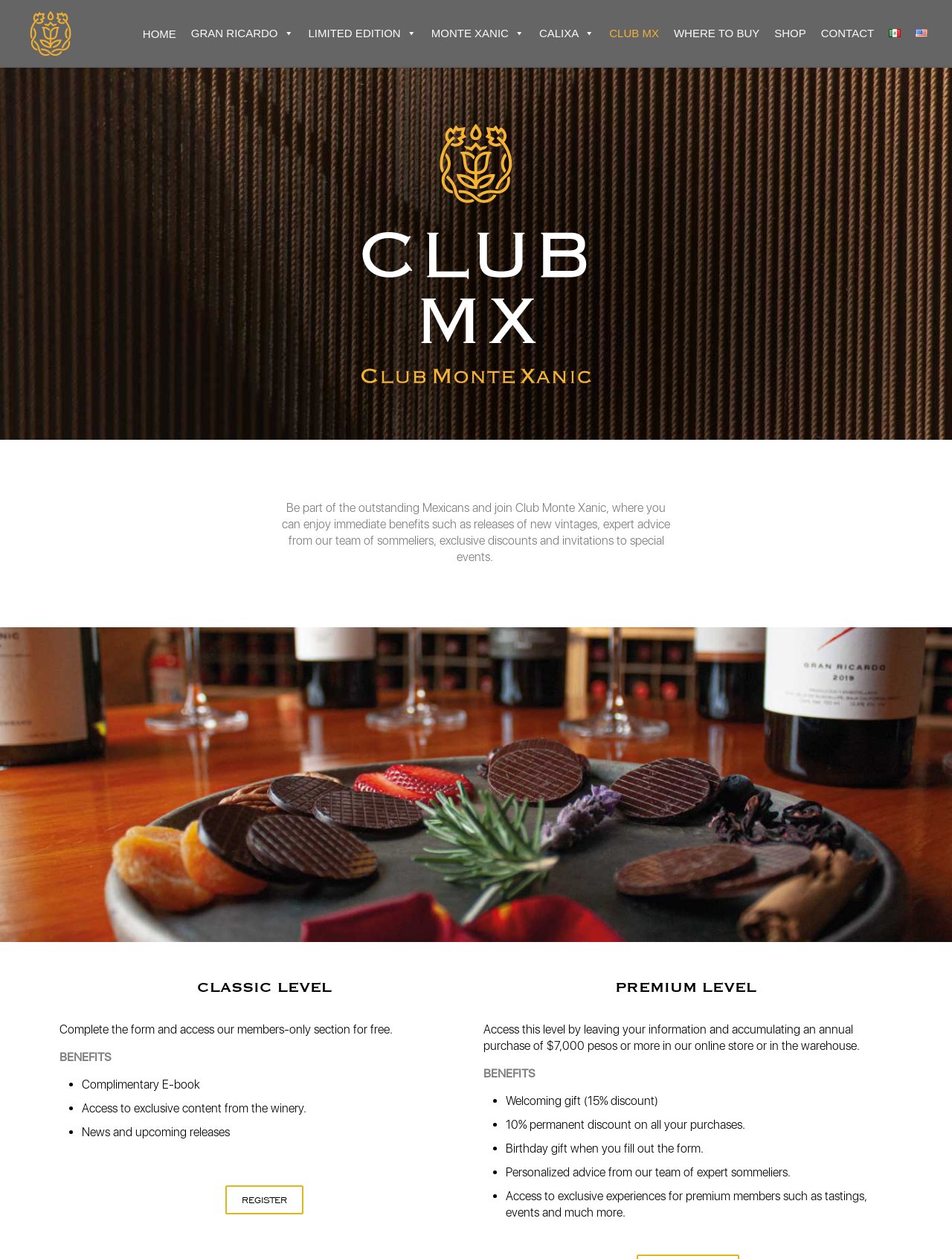Provide a thorough and detailed response to the question by examining the image: 
What language options are available?

The language options can be seen in the links with IDs 135 and 136, which have text 'Español' and 'English' respectively, and also have corresponding image elements with IDs 188 and 189.